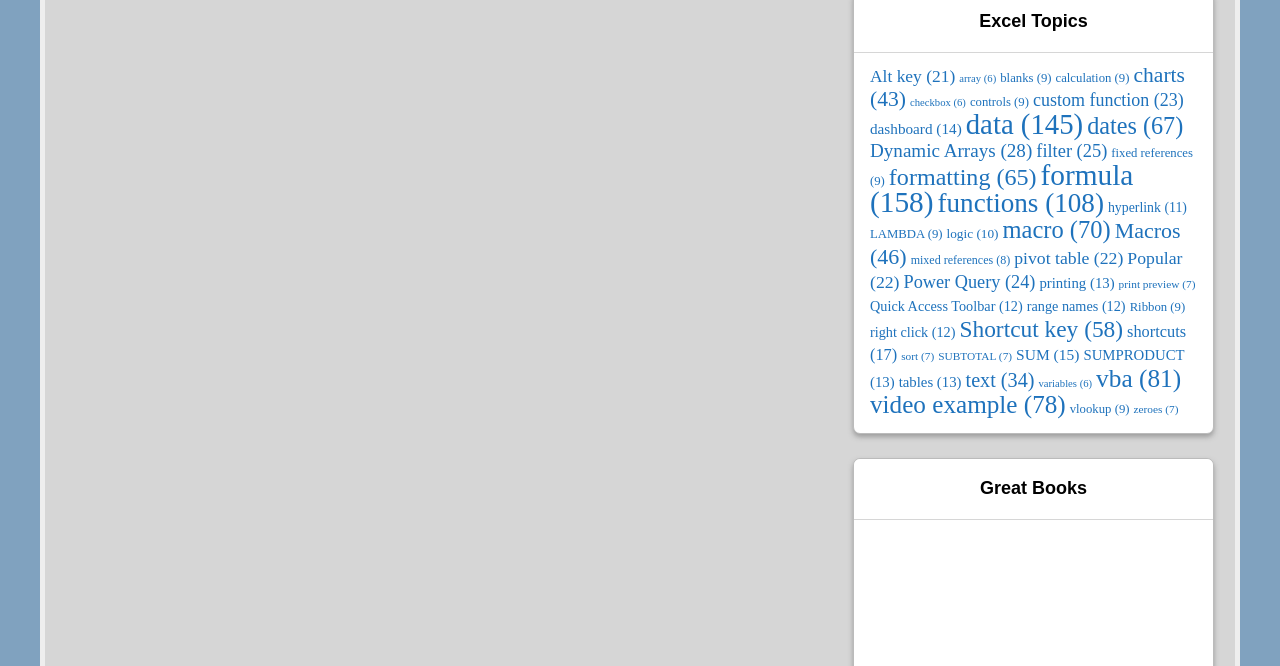Answer the question in a single word or phrase:
What is the category with 158 items?

formula